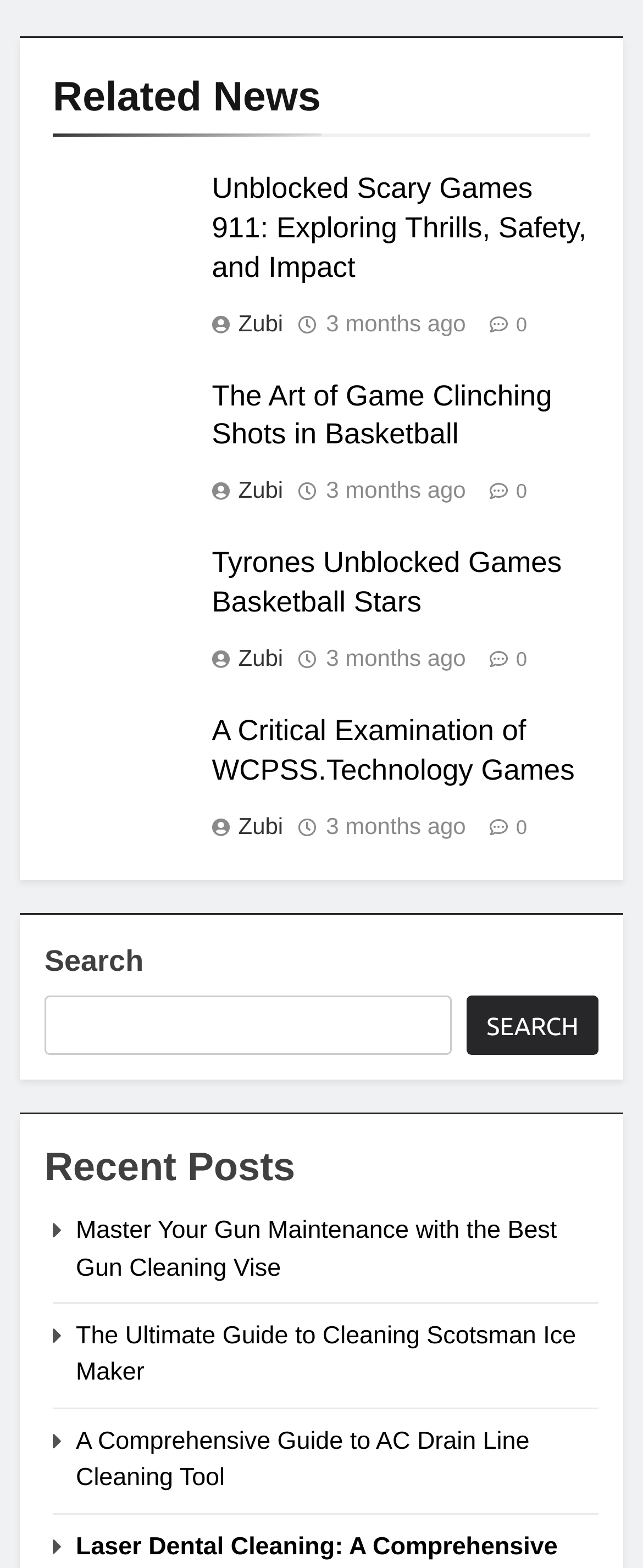Determine the bounding box for the UI element as described: "Zubi". The coordinates should be represented as four float numbers between 0 and 1, formatted as [left, top, right, bottom].

[0.329, 0.197, 0.458, 0.214]